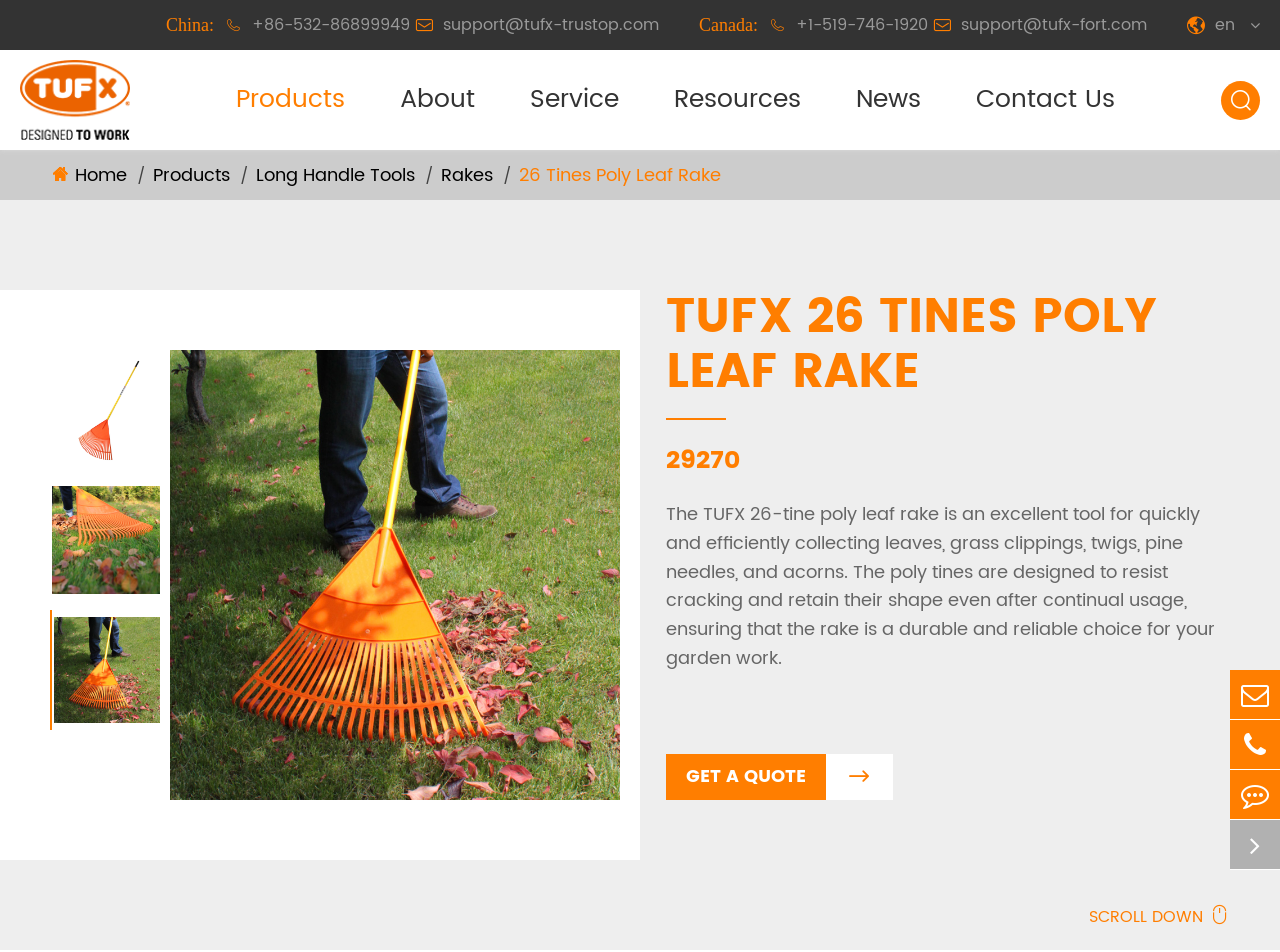Please find the main title text of this webpage.

TUFX 26 TINES POLY LEAF RAKE